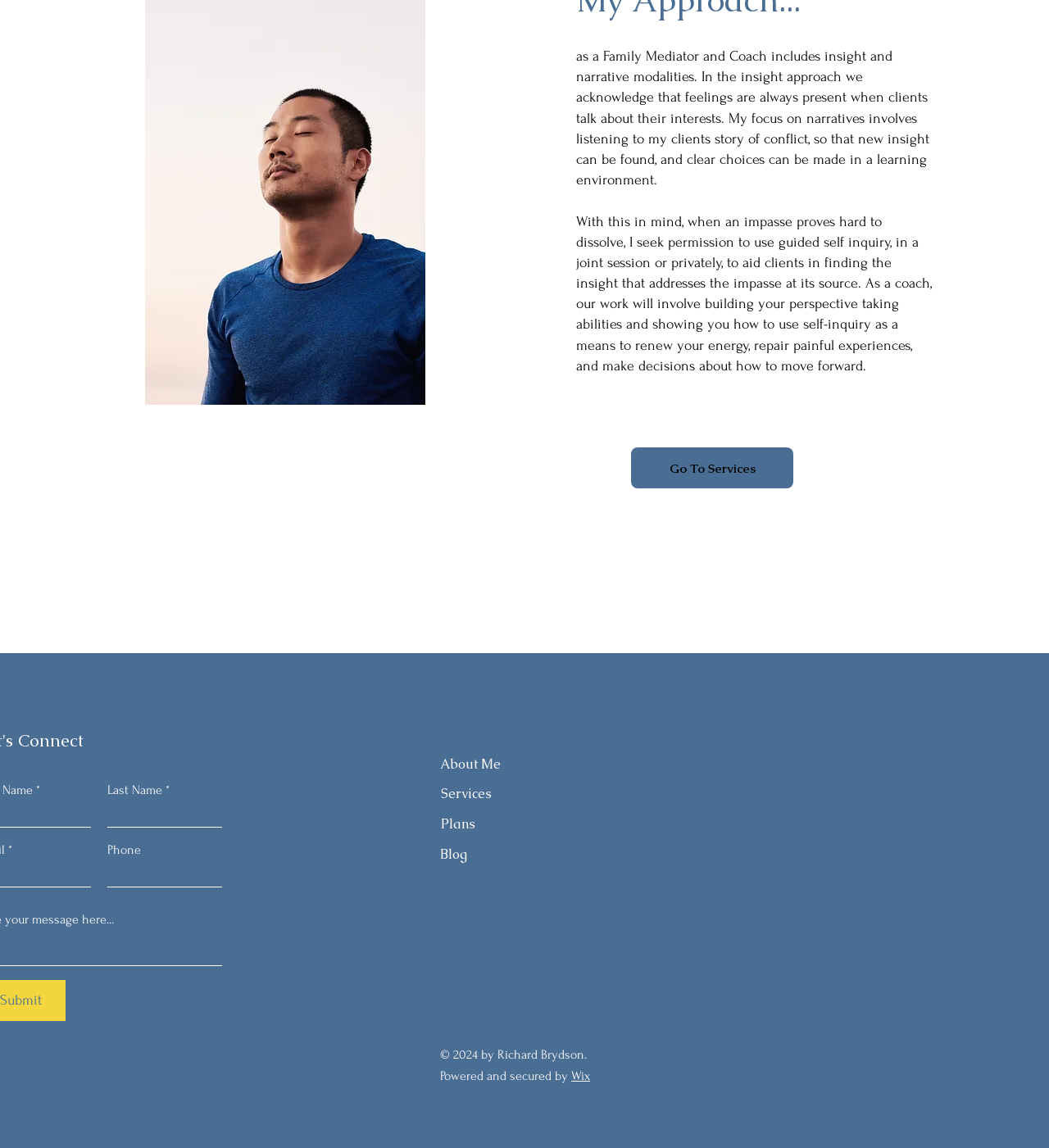Determine the bounding box coordinates (top-left x, top-left y, bottom-right x, bottom-right y) of the UI element described in the following text: Plans

[0.42, 0.71, 0.453, 0.725]